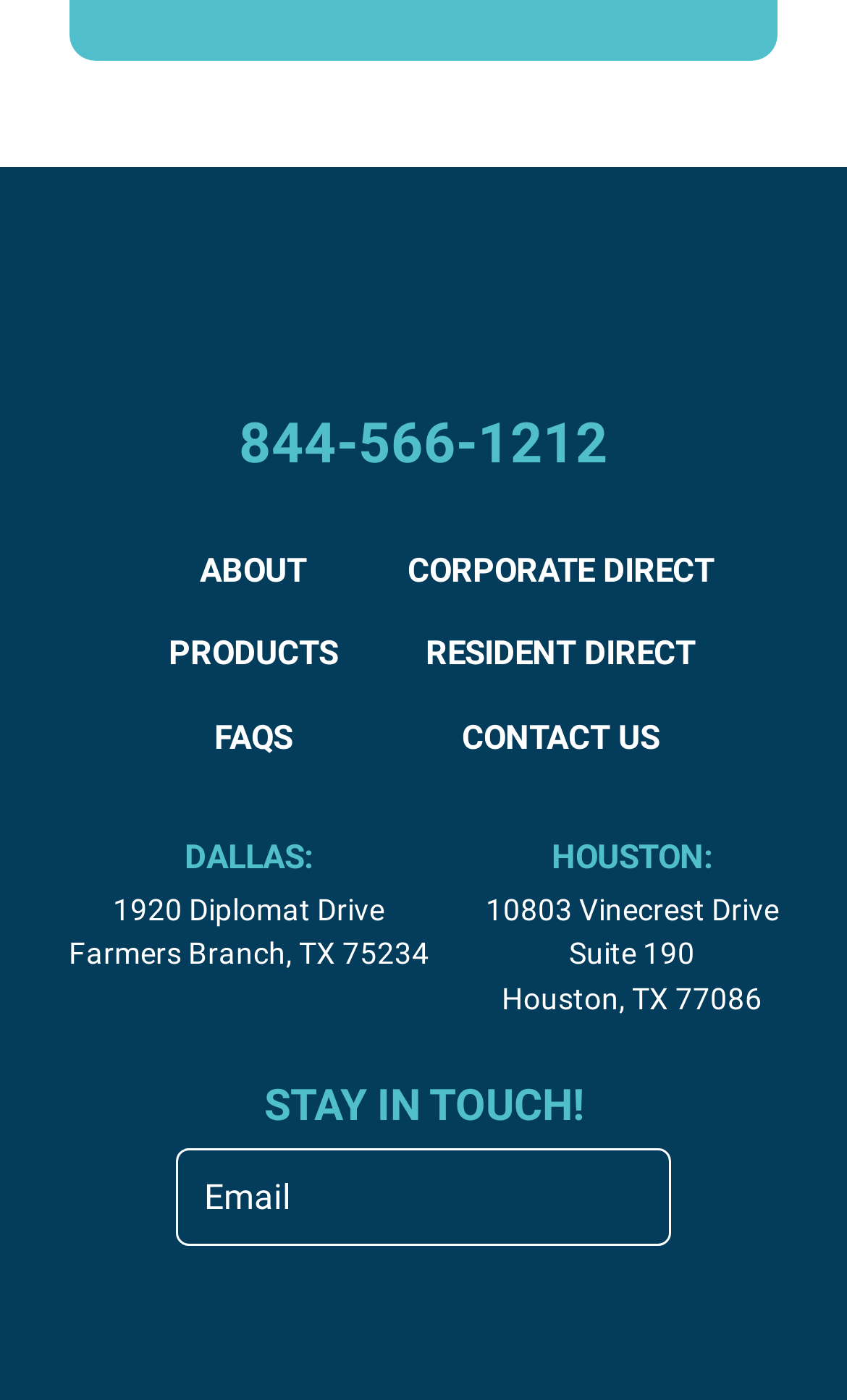Can you identify the bounding box coordinates of the clickable region needed to carry out this instruction: 'Click on ABOUT'? The coordinates should be four float numbers within the range of 0 to 1, stated as [left, top, right, bottom].

[0.158, 0.39, 0.44, 0.425]